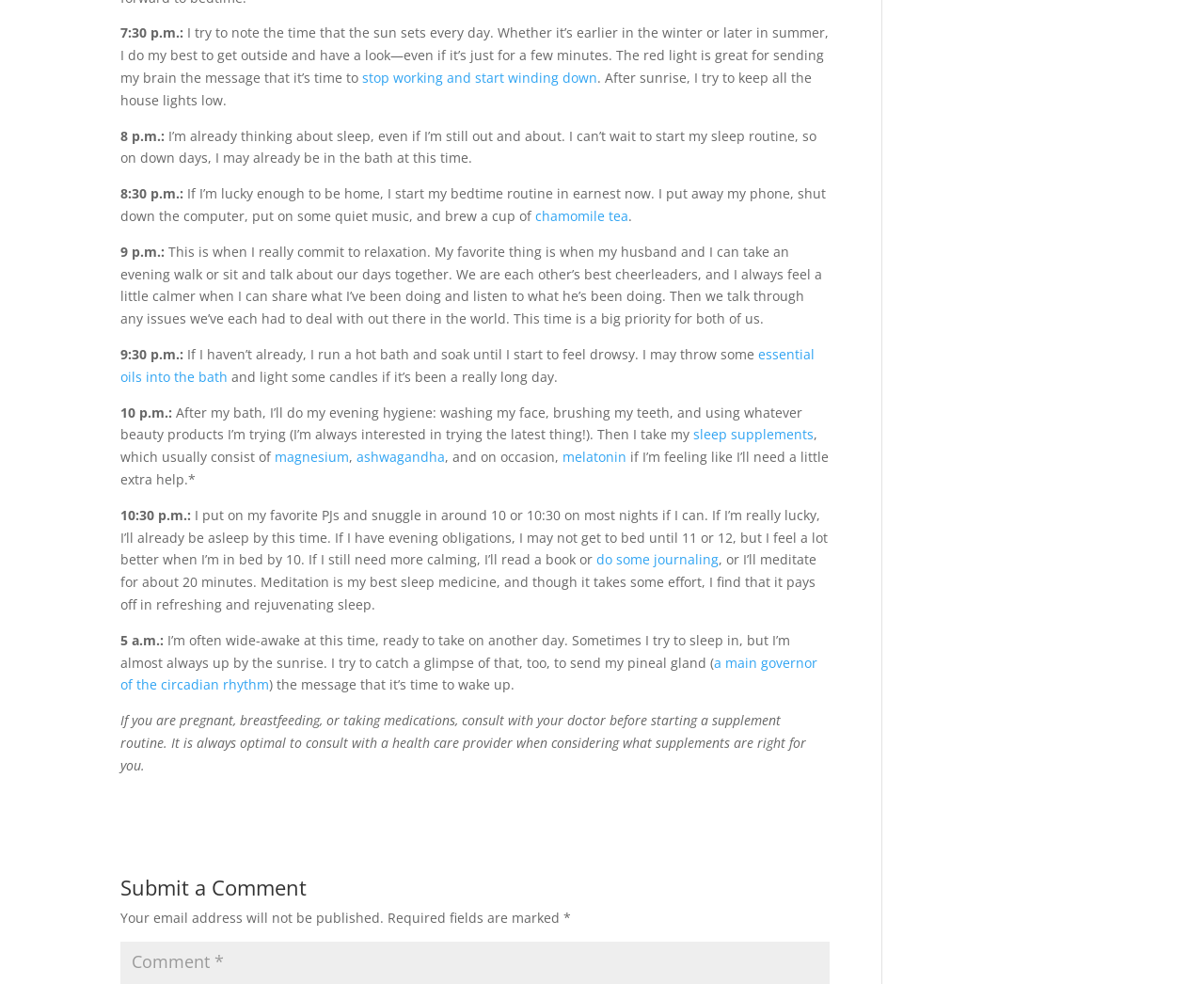Respond with a single word or phrase to the following question: What is the purpose of meditation in the author's routine?

Improving sleep